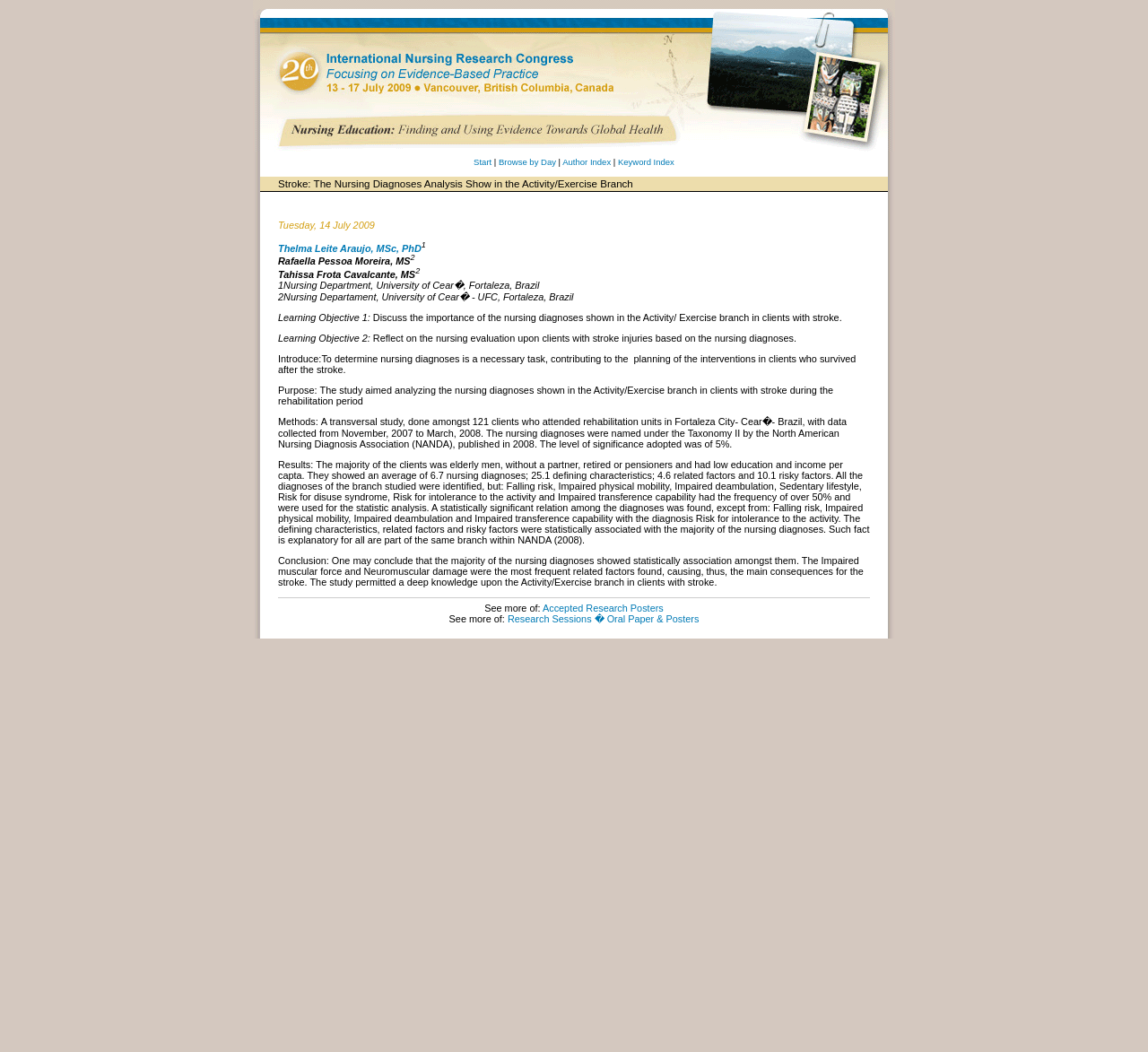Deliver a detailed narrative of the webpage's visual and textual elements.

This webpage appears to be a research paper or academic article about nursing diagnoses in clients with stroke. At the top of the page, there is a link to "Visit Client Website" accompanied by an image, and several navigation links, including "Start", "Browse by Day", "Author Index", and "Keyword Index".

The title of the paper, "Stroke: The Nursing Diagnoses Analysis Show in the Activity/Exercise Branch", is displayed prominently, followed by the date "Tuesday, 14 July 2009". The authors of the paper, Thelma Leite Araujo, Rafaella Pessoa Moreira, and Tahissa Frota Cavalcante, are listed along with their affiliations.

The paper is divided into sections, including "Learning Objective 1" and "Learning Objective 2", which outline the goals of the study. The "Introduce" section provides background information on the importance of determining nursing diagnoses in clients with stroke. The "Purpose" section states that the study aimed to analyze the nursing diagnoses shown in the Activity/Exercise branch in clients with stroke during the rehabilitation period.

The "Methods" section describes the study design and data collection process, while the "Results" section presents the findings, including the demographics of the clients and the frequency of various nursing diagnoses. The "Conclusion" section summarizes the main results and implications of the study.

At the bottom of the page, there are links to related content, including "Accepted Research Posters" and "Research Sessions – Oral Paper & Posters".